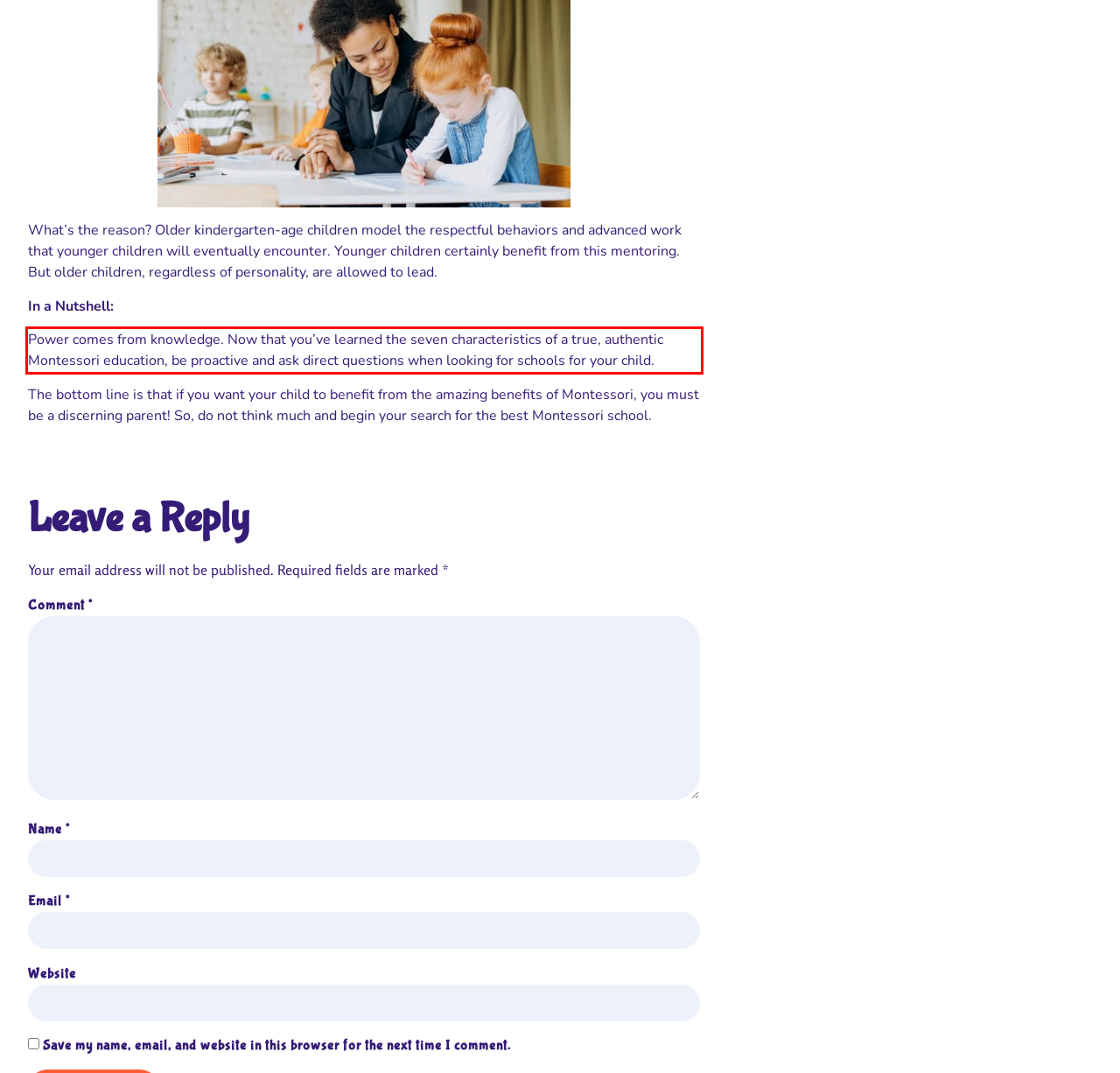Observe the screenshot of the webpage, locate the red bounding box, and extract the text content within it.

Power comes from knowledge. Now that you’ve learned the seven characteristics of a true, authentic Montessori education, be proactive and ask direct questions when looking for schools for your child.